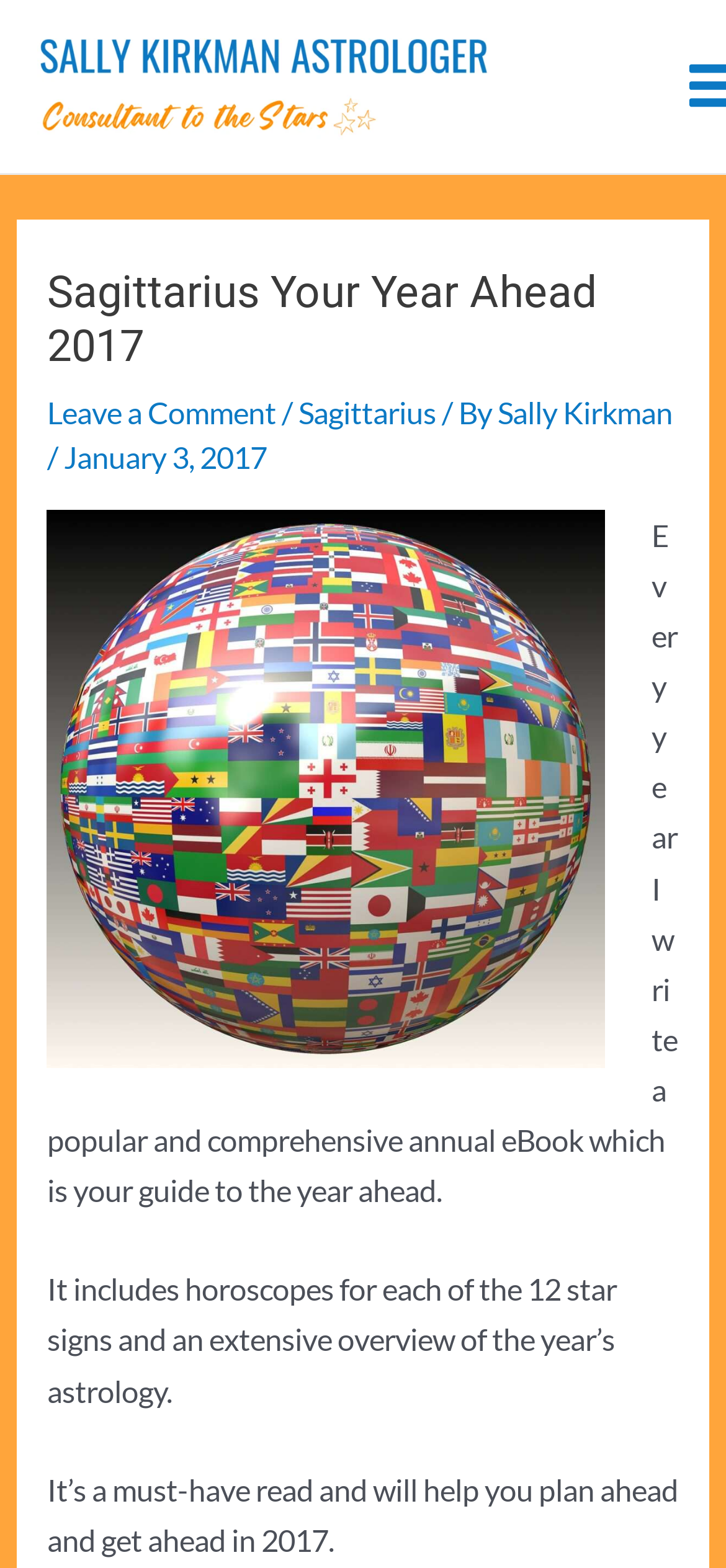Using the provided description: "Leave a Comment", find the bounding box coordinates of the corresponding UI element. The output should be four float numbers between 0 and 1, in the format [left, top, right, bottom].

[0.065, 0.252, 0.38, 0.274]